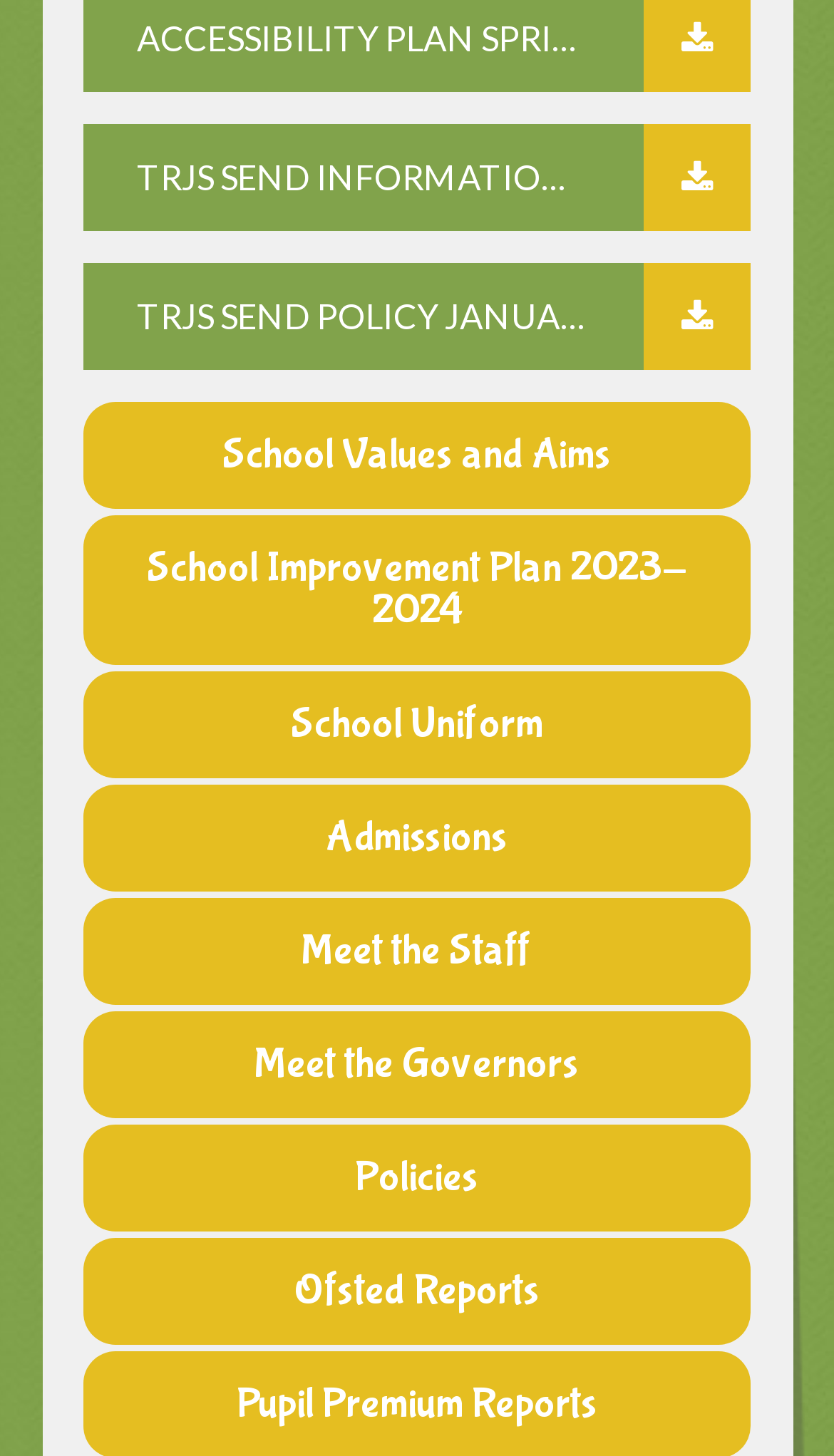What is the last link on the webpage?
Please look at the screenshot and answer in one word or a short phrase.

Ofsted Reports